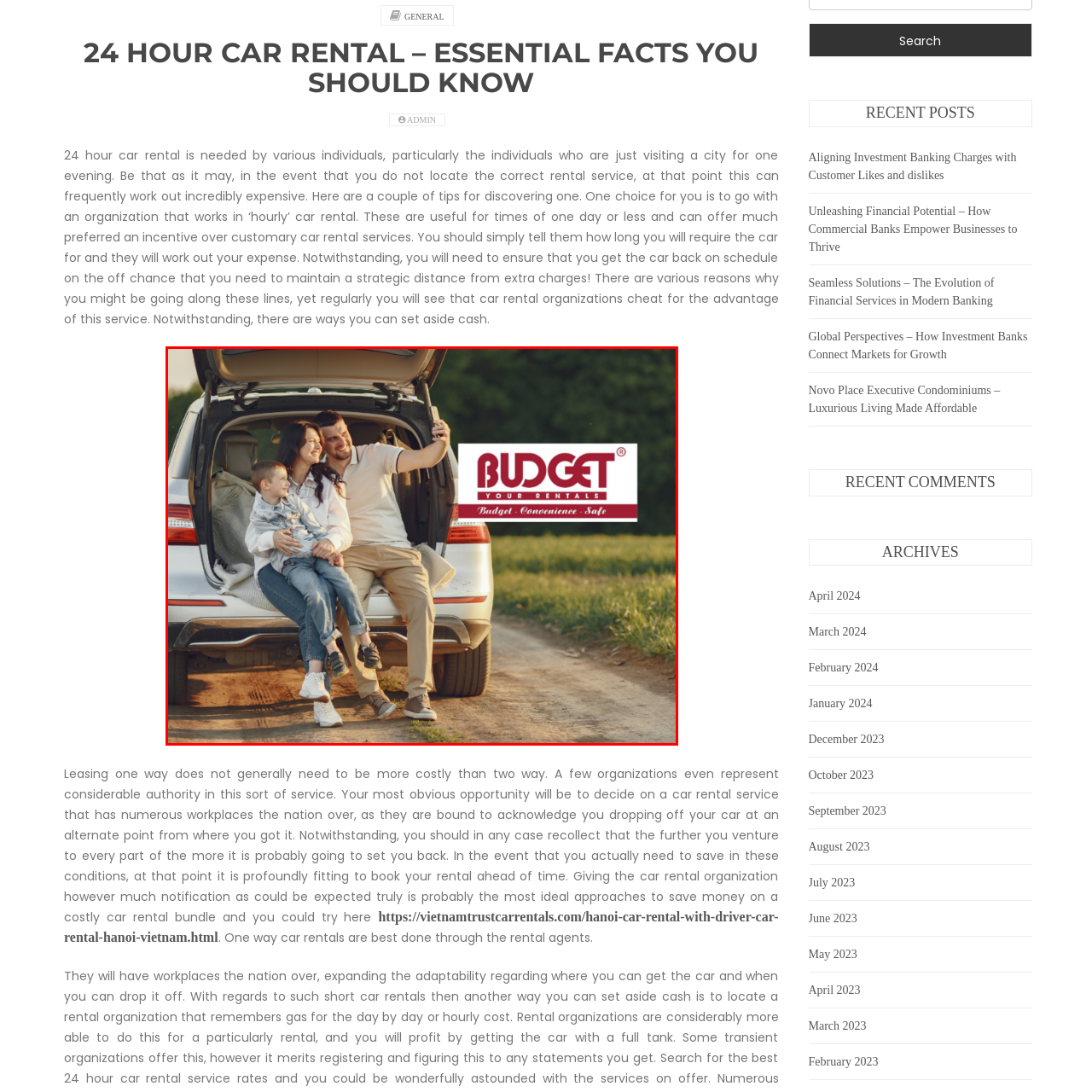Construct a detailed caption for the image enclosed in the red box.

In this inviting image, a cheerful family enjoys a sunny day by the back of their car, embodying the spirit of adventure and togetherness. Seated on the bumper, the family consist of a father, a mother, and their young son, all dressed casually and radiating happiness. The lush green field in the background adds a vibrant contrast to the scene, suggesting a perfect day out for exploration or a family trip. Prominently displayed in the corner is the "BUDGET" logo, accompanied by the tagline "YOUR RENTALS – Budget. Convenience. Safe," highlighting the theme of accessible car rentals for memorable journeys. This image captures the essence of family bonding while hinting at the freedom and convenience offered by rental services.